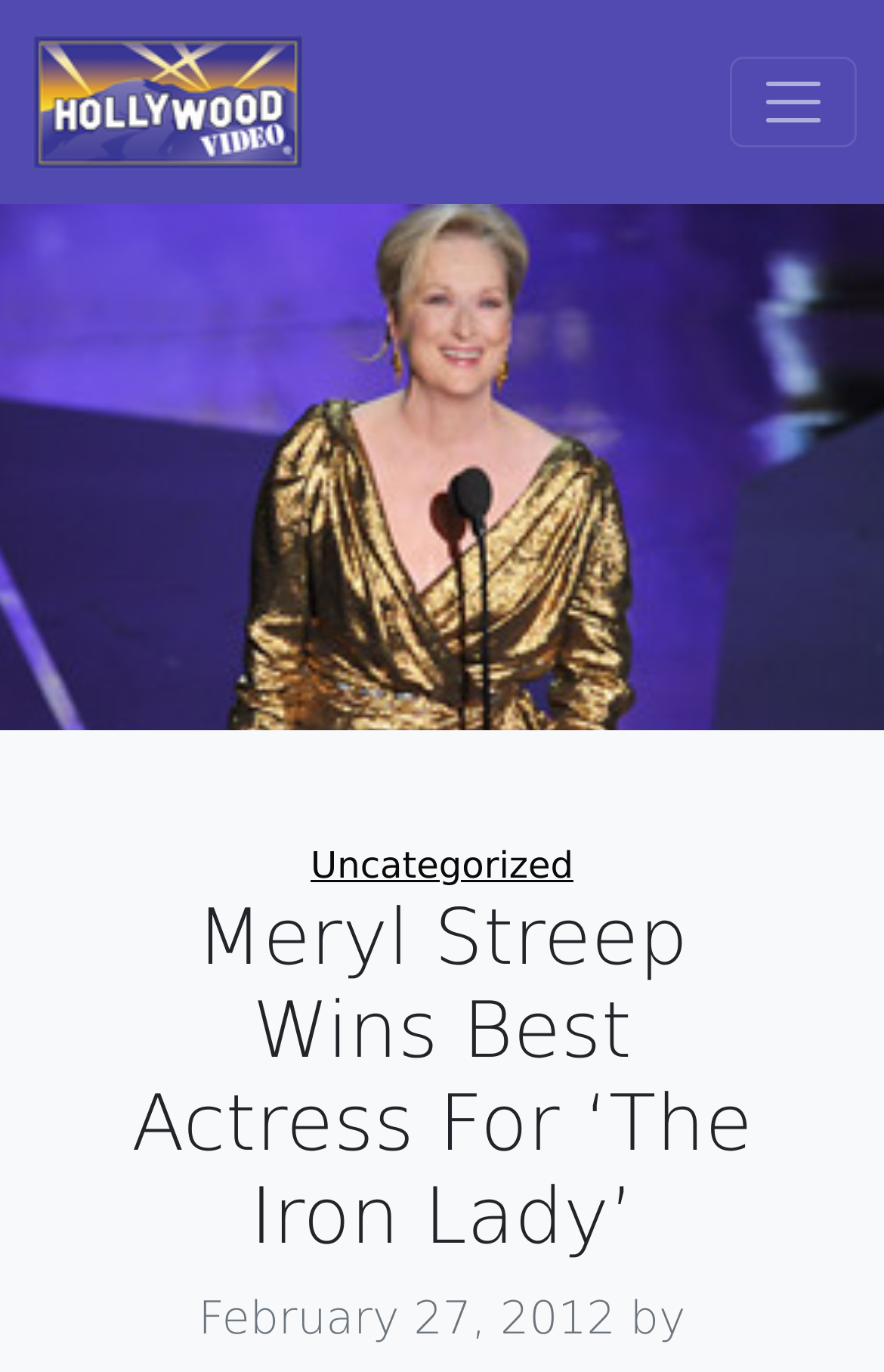What is the date of the article?
Please respond to the question with a detailed and informative answer.

I found the date by looking at the bottom of the webpage, where I saw a static text element with the date 'February 27, 2012'.